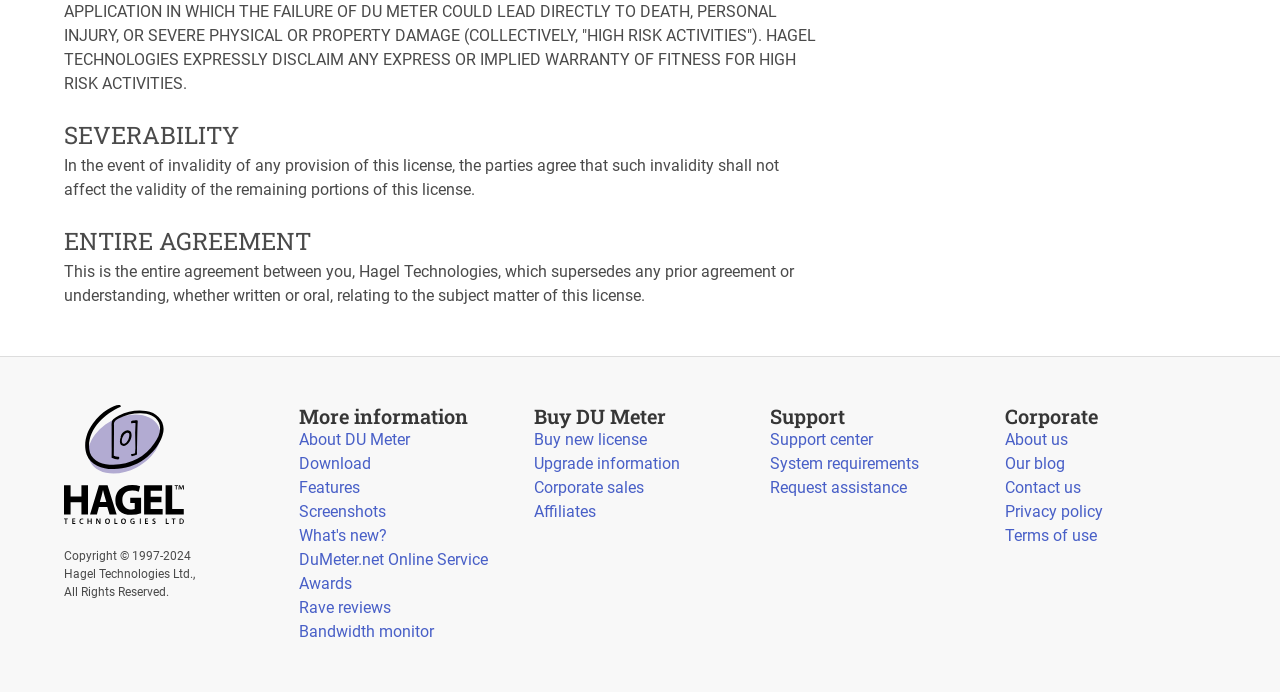Please identify the bounding box coordinates of the area that needs to be clicked to fulfill the following instruction: "Buy a new license."

[0.418, 0.621, 0.506, 0.648]